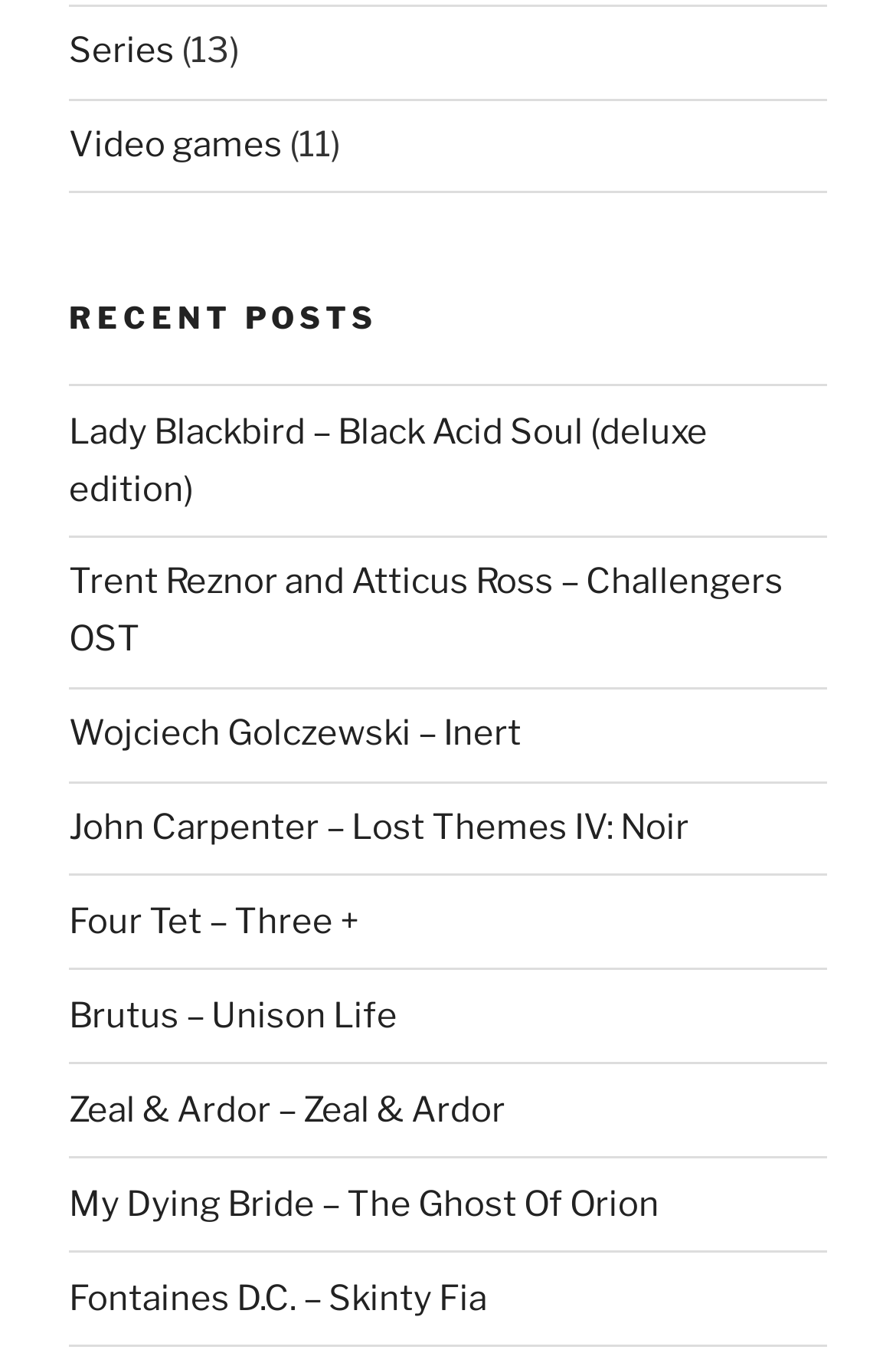Based on the element description Fontaines D.C. – Skinty Fia, identify the bounding box coordinates for the UI element. The coordinates should be in the format (top-left x, top-left y, bottom-right x, bottom-right y) and within the 0 to 1 range.

[0.077, 0.944, 0.544, 0.974]